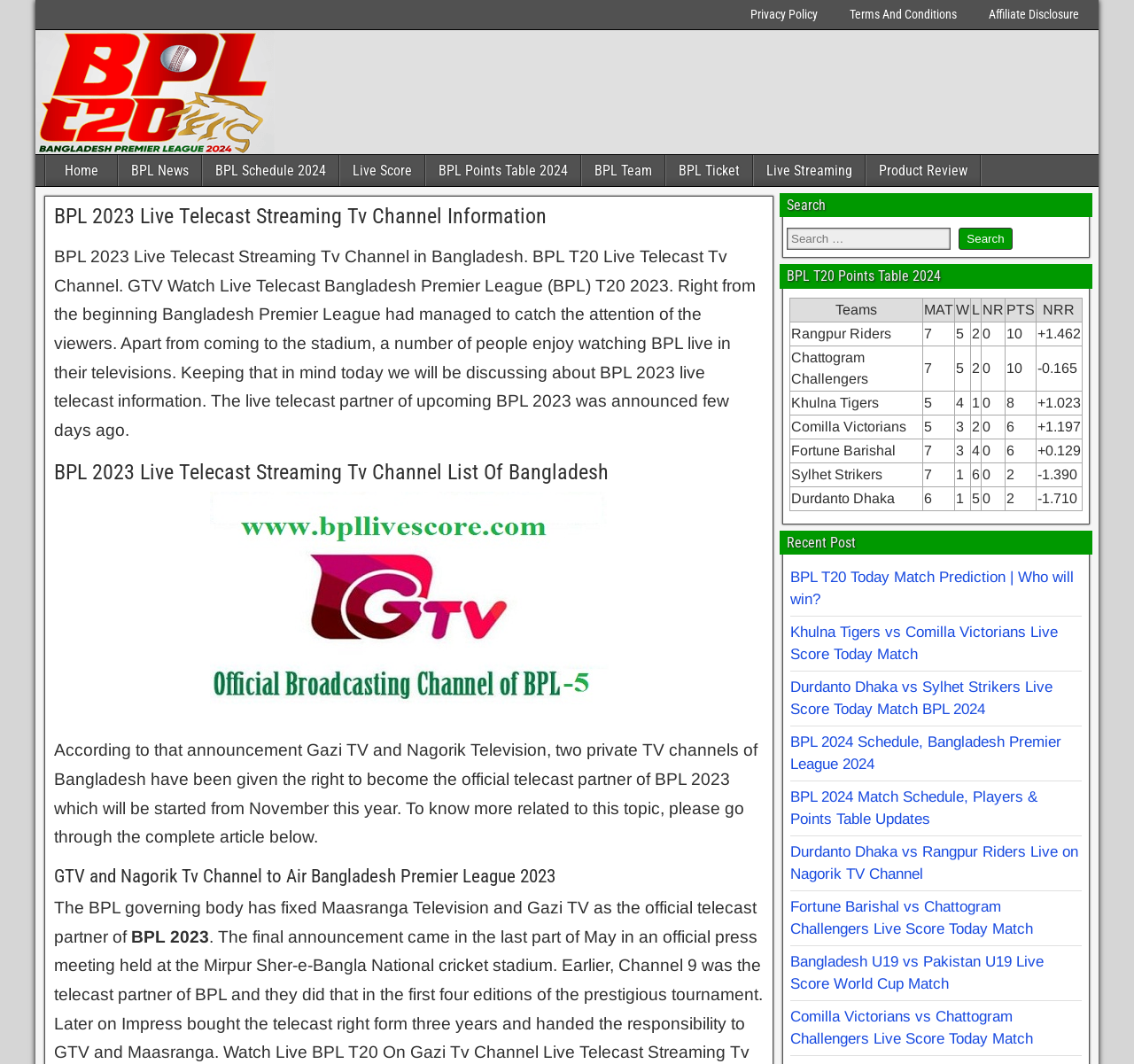Please provide the bounding box coordinates for the element that needs to be clicked to perform the instruction: "Click on the 'Live Streaming' link". The coordinates must consist of four float numbers between 0 and 1, formatted as [left, top, right, bottom].

[0.665, 0.146, 0.762, 0.175]